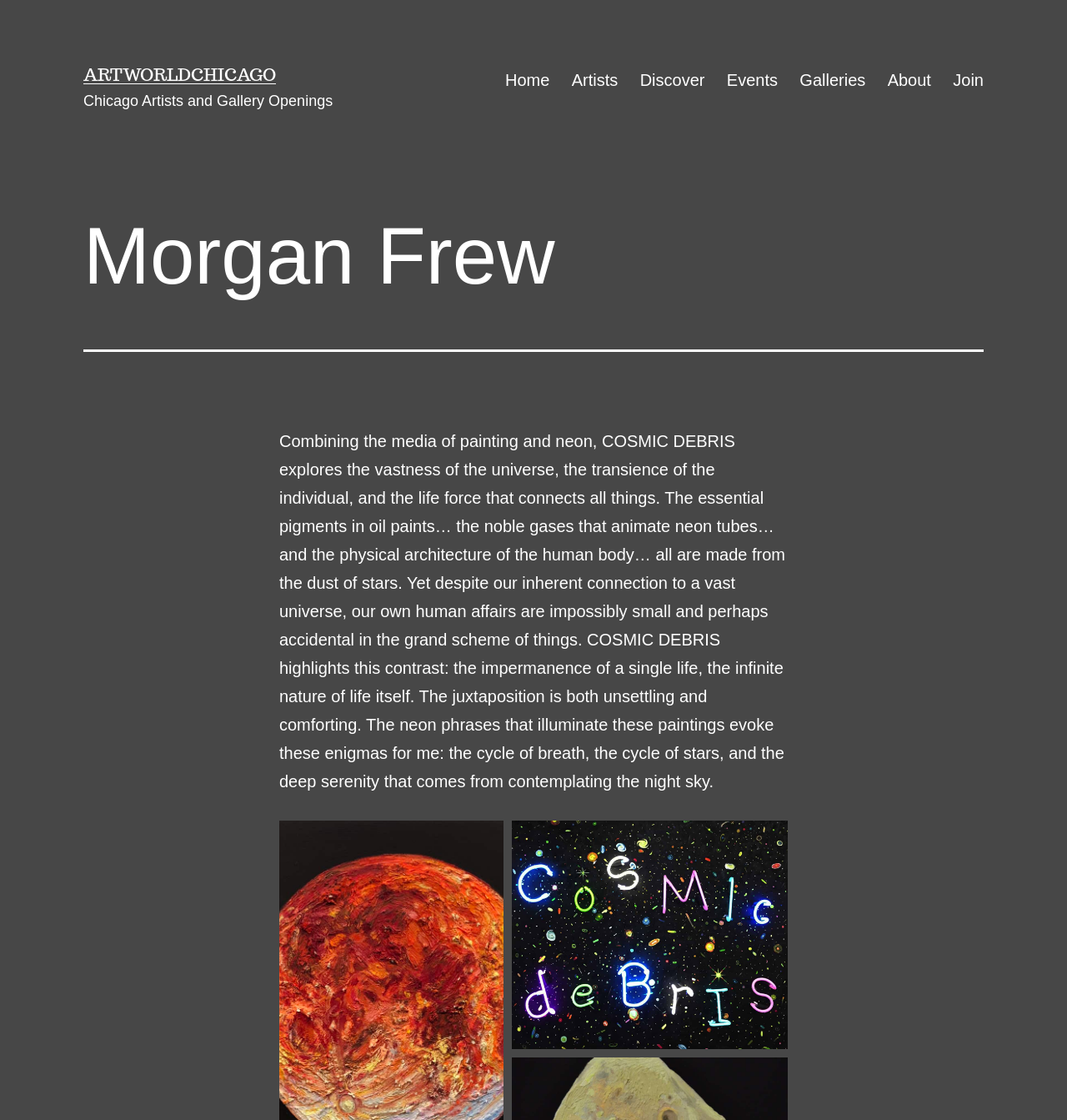What type of image is displayed on the webpage?
Look at the image and answer the question using a single word or phrase.

Painting with neon